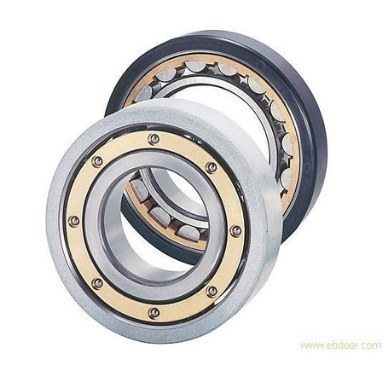What is the benefit of the insulated design?
Please ensure your answer to the question is detailed and covers all necessary aspects.

The insulated design of the 6220-2RSR-J20AA-C3 Insulated Deep Groove Ball Bearing helps prevent electrical currents from affecting the bearing's performance, thereby enhancing its longevity and reliability in high-performance applications.